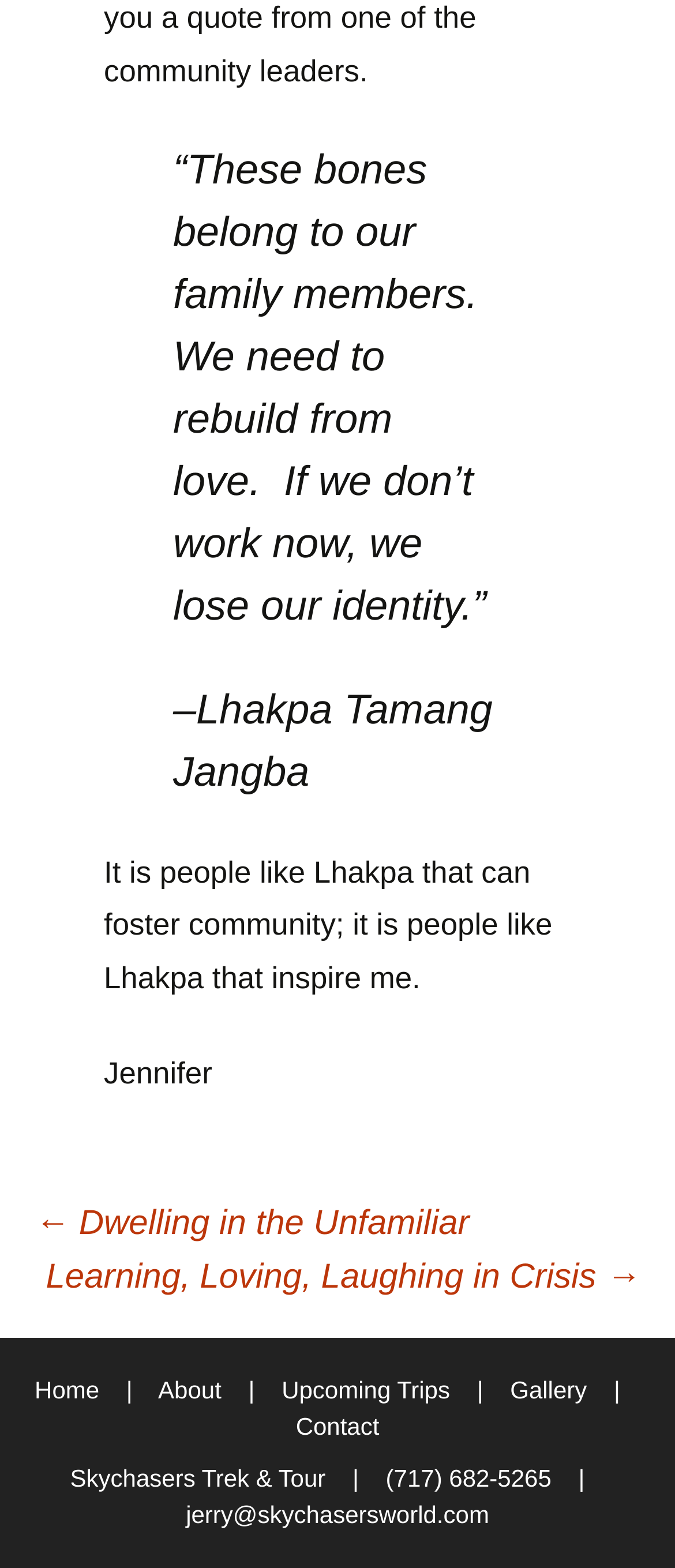Who said 'These bones belong to our family members.'
Could you please answer the question thoroughly and with as much detail as possible?

I found the quote 'These bones belong to our family members.' in the blockquote element, and the name 'Lhakpa Tamang Jangba' is mentioned right below it, indicating that it's the person who said it.